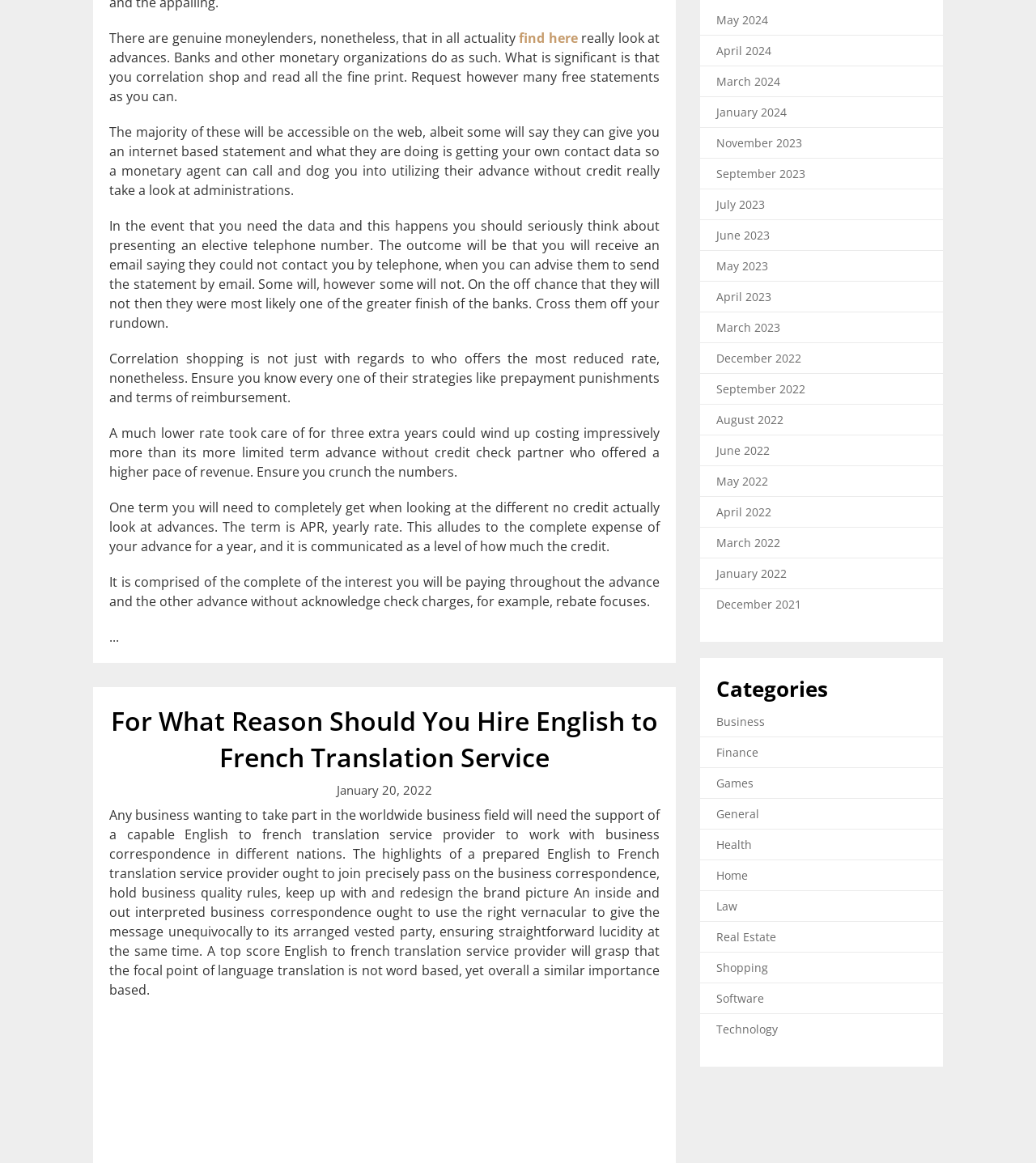Please find the bounding box coordinates of the element that needs to be clicked to perform the following instruction: "click find here". The bounding box coordinates should be four float numbers between 0 and 1, represented as [left, top, right, bottom].

[0.501, 0.025, 0.558, 0.04]